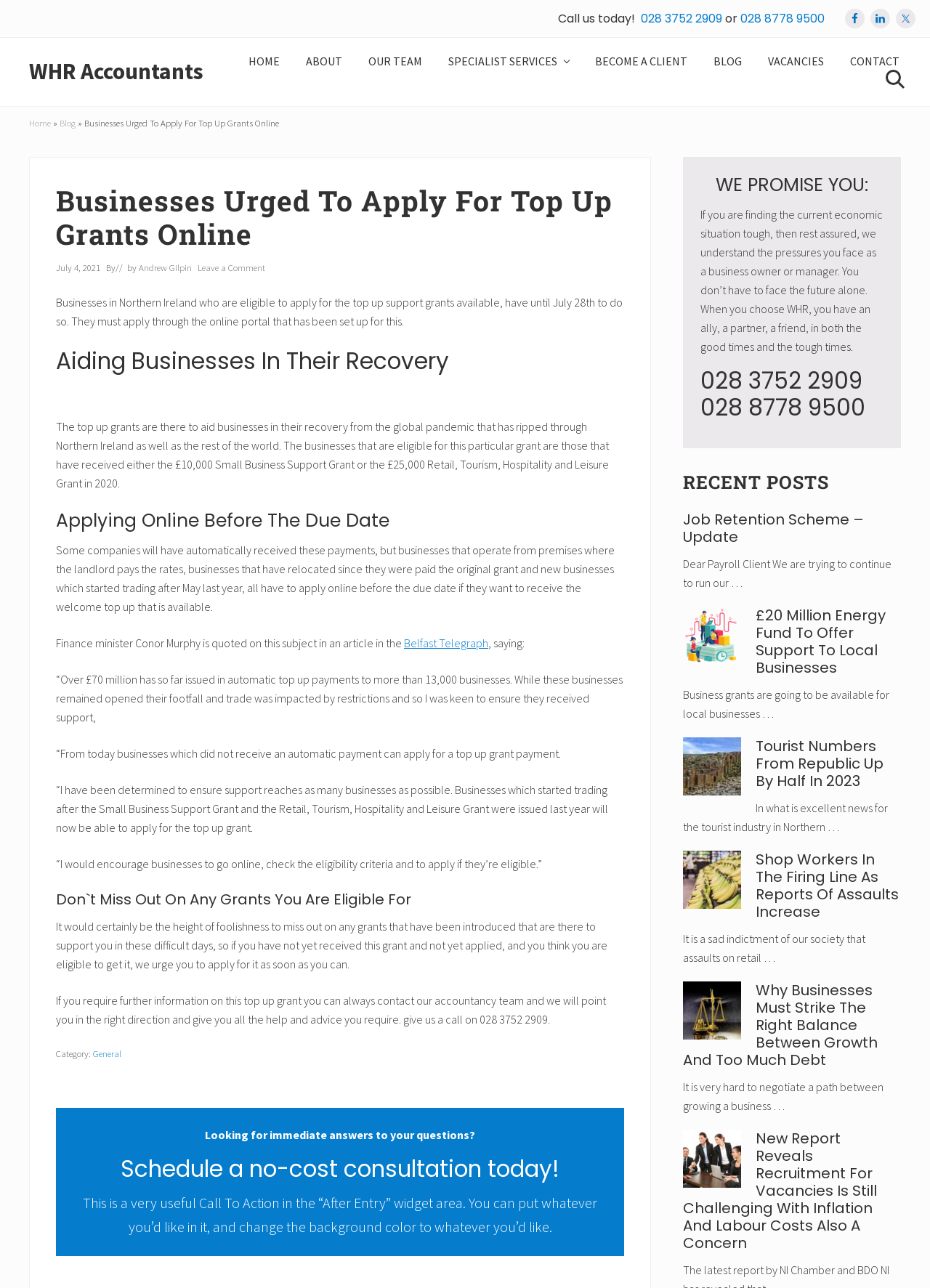How can businesses get help with the top up grant application?
Offer a detailed and exhaustive answer to the question.

I found the answer by reading the article on the webpage, which suggests that businesses can contact WHR Accountants if they require further information on the top up grant or need help with the application process.